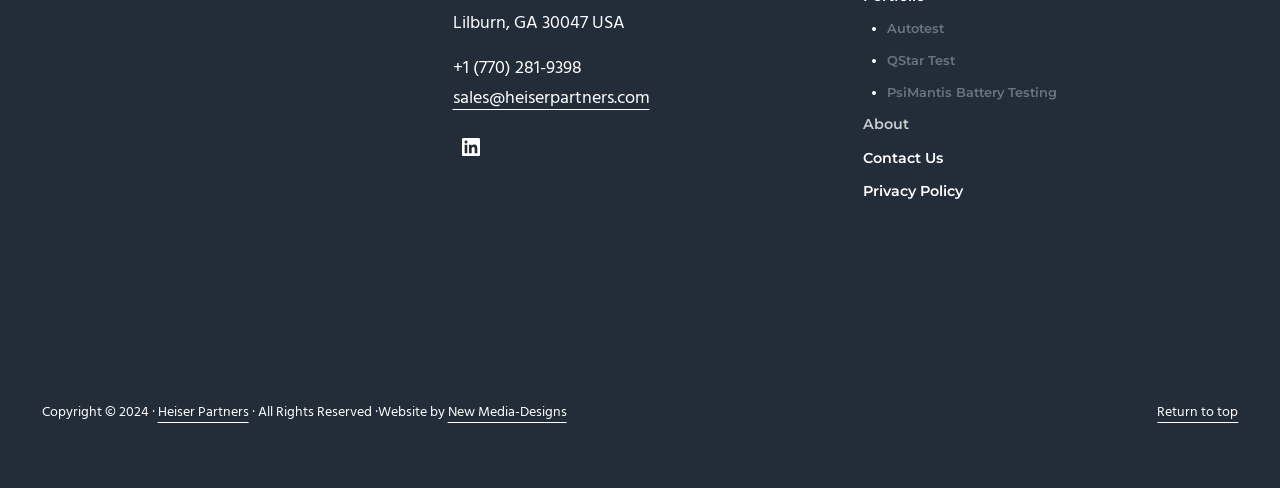Please find the bounding box coordinates for the clickable element needed to perform this instruction: "Send an email to sales".

[0.354, 0.171, 0.507, 0.231]